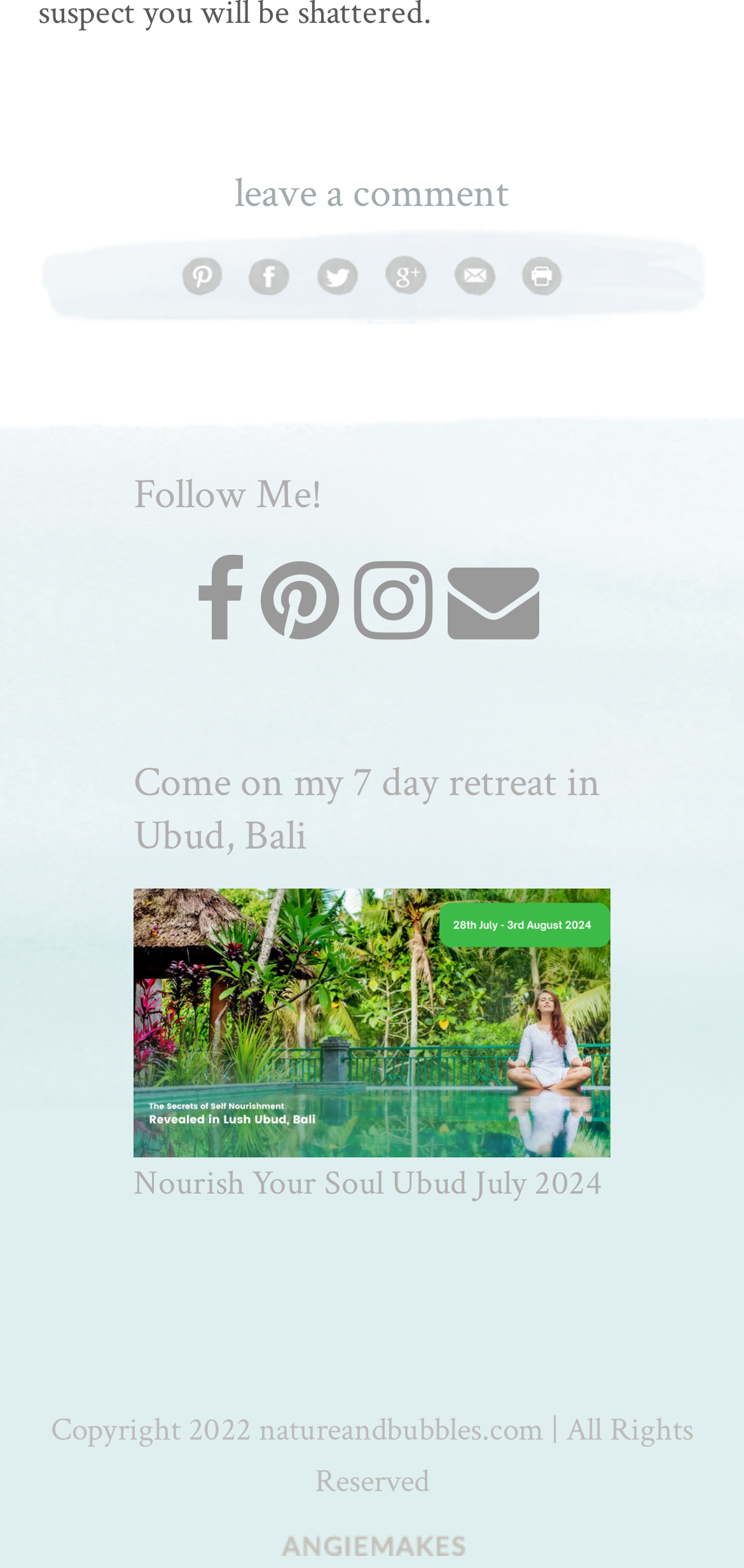Kindly respond to the following question with a single word or a brief phrase: 
What is the purpose of the 'leave a comment' link?

To comment on the post